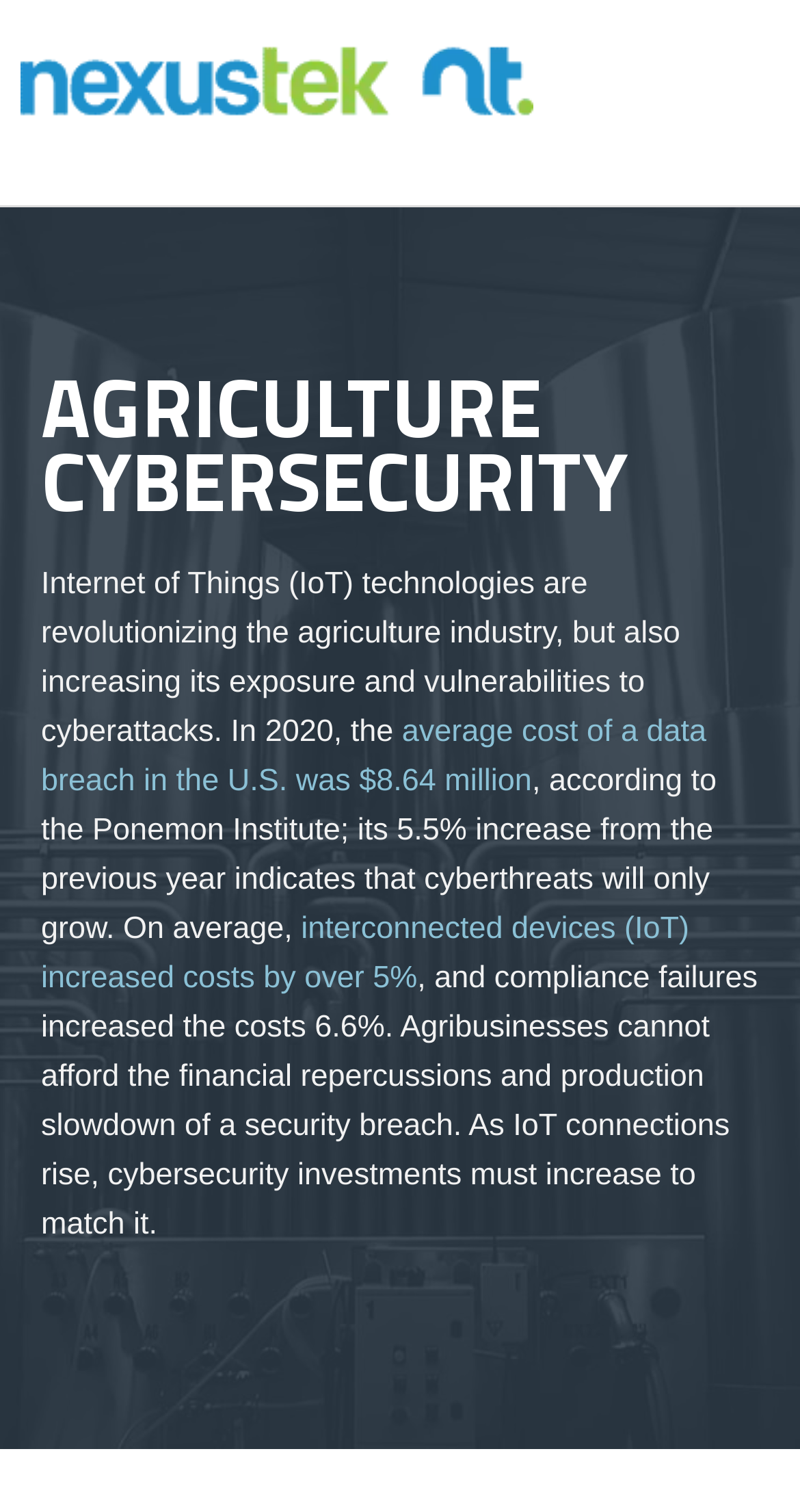What is the consequence of a security breach for agribusinesses?
Using the visual information, respond with a single word or phrase.

financial repercussions and production slowdown